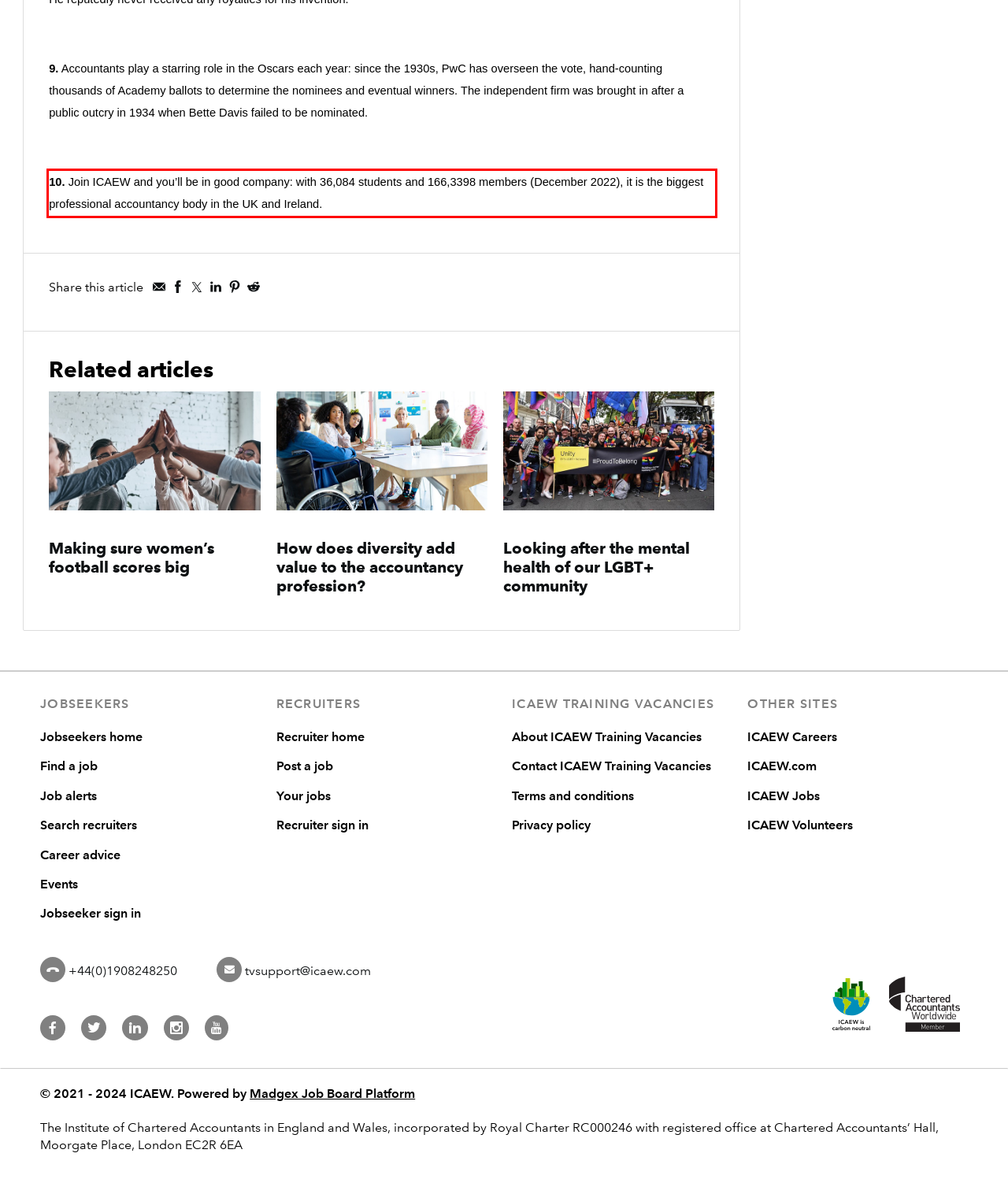Given a webpage screenshot with a red bounding box, perform OCR to read and deliver the text enclosed by the red bounding box.

10. Join ICAEW and you’ll be in good company: with 36,084 students and 166,3398 members (December 2022), it is the biggest professional accountancy body in the UK and Ireland.